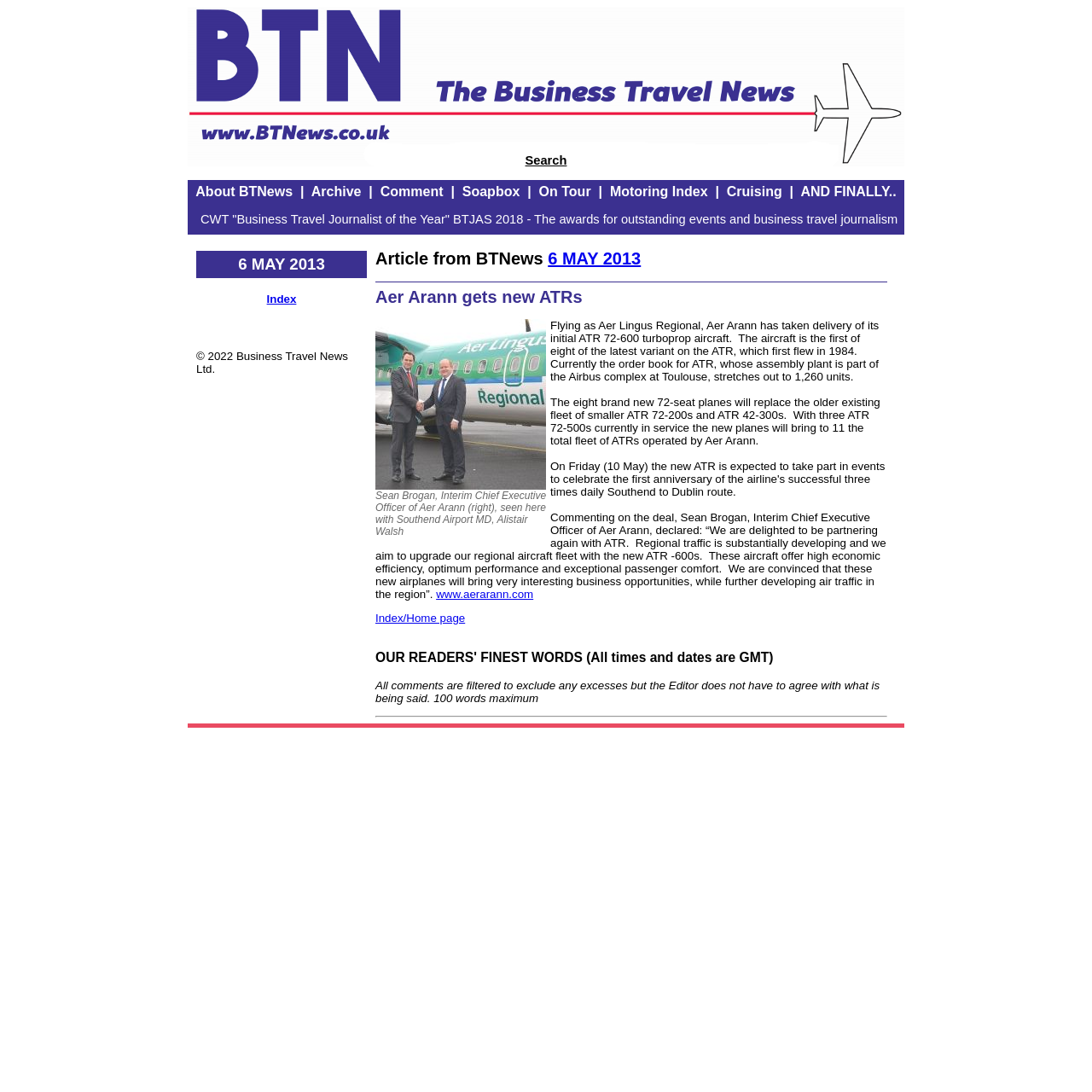Determine the bounding box coordinates of the element that should be clicked to execute the following command: "Learn more about Aer Arann on their website".

[0.399, 0.538, 0.488, 0.55]